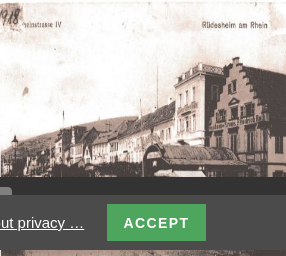What type of roofs do the buildings have?
Refer to the image and give a detailed response to the question.

The caption describes the architectural style of the early 20th century, mentioning that the buildings have multi-story structures with gabled roofs, which indicates the type of roofs present in the image.